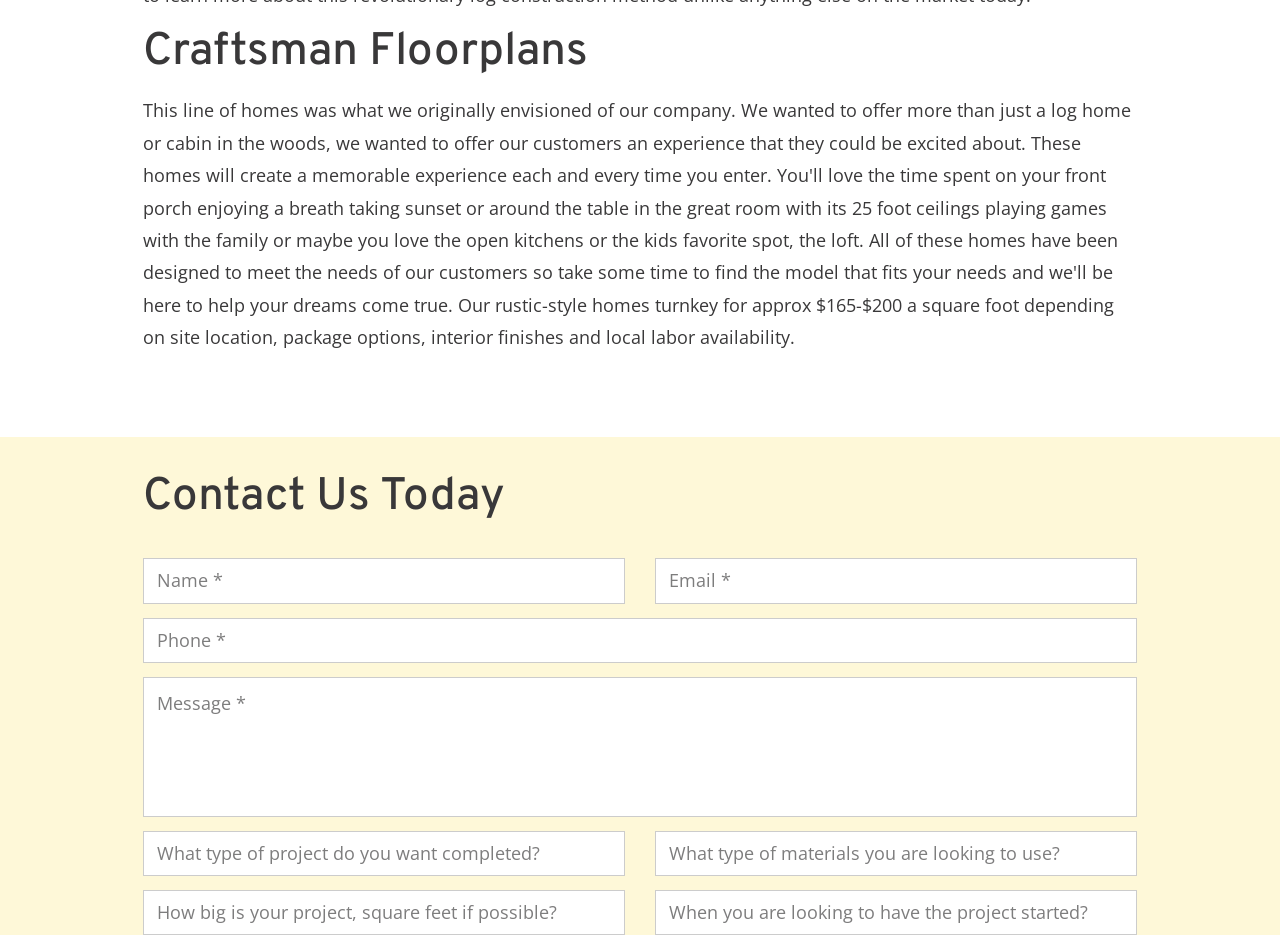Please find the bounding box for the following UI element description. Provide the coordinates in (top-left x, top-left y, bottom-right x, bottom-right y) format, with values between 0 and 1: placeholder="Phone *"

[0.112, 0.66, 0.888, 0.709]